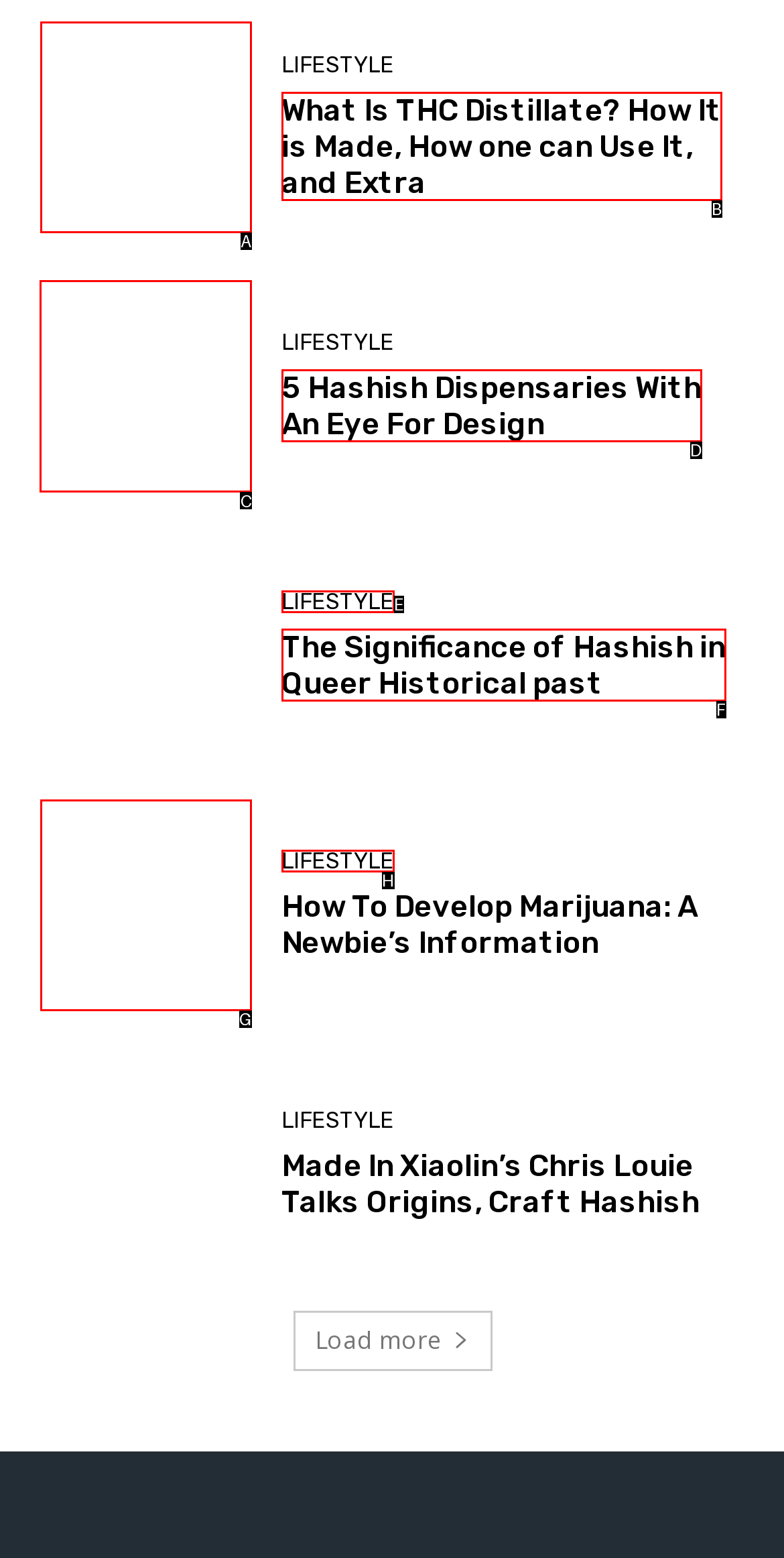Identify the appropriate lettered option to execute the following task: Learn about hashish dispensaries with design
Respond with the letter of the selected choice.

C